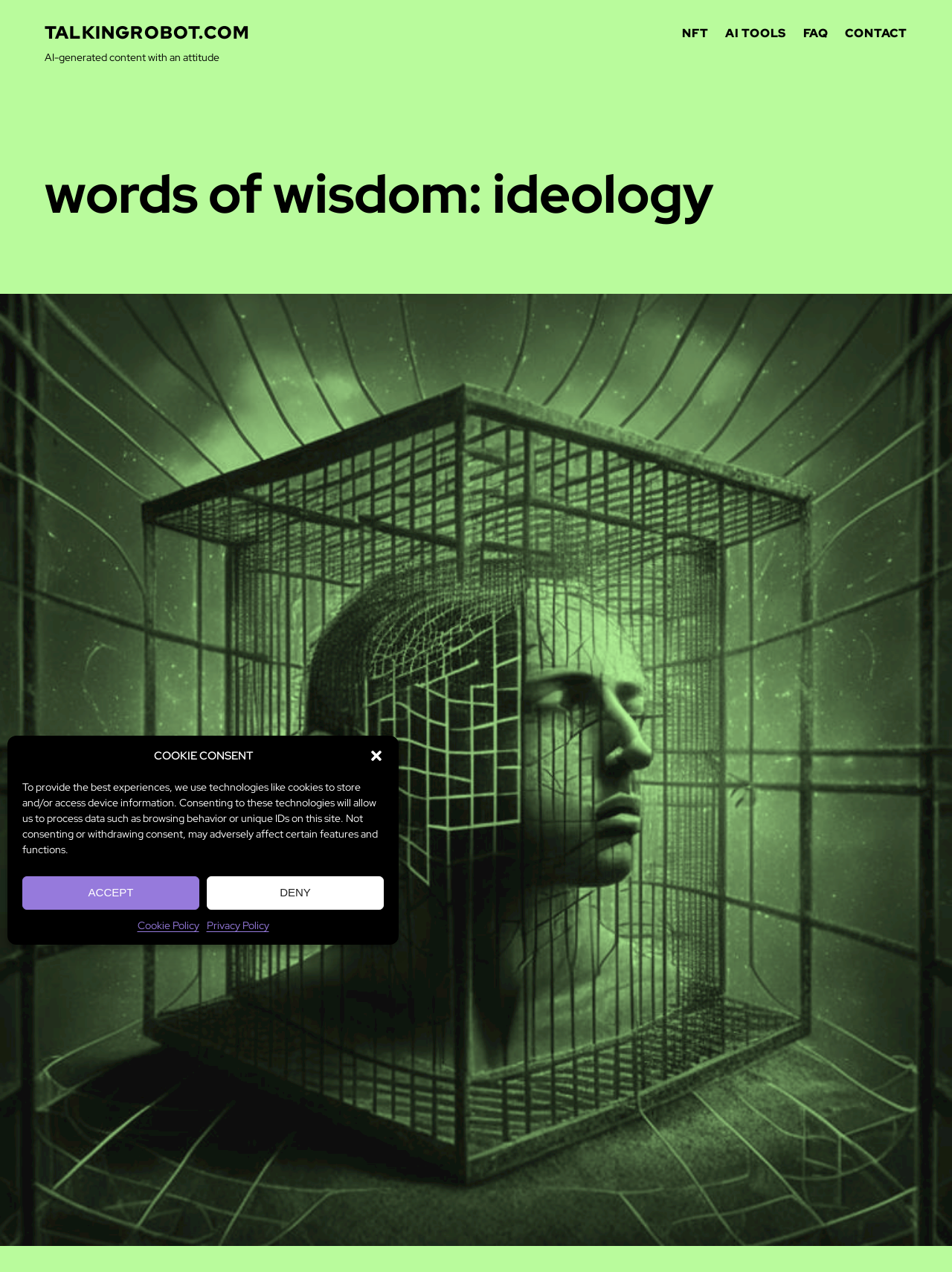Find the bounding box coordinates for the area that should be clicked to accomplish the instruction: "Click the FAQ link".

[0.843, 0.018, 0.87, 0.033]